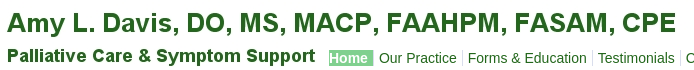Explain in detail what you see in the image.

The image showcases the header for Dr. Amy L. Davis's website, emphasizing her qualifications in palliative care and symptom support. The heading features her full name along with her various credentials, indicating her expertise in the field. Below her name, the title "Palliative Care & Symptom Support" clearly communicates the primary focus of her practice. 

The navigation links include "Home," "Our Practice," "Forms & Education," "Testimonials," and "Contact Us," allowing visitors to easily access different sections of the website. The design uses a green font, signifying health and well-being, aligning with the themes of care and support presented throughout the website. This layout not only highlights Dr. Davis's professional identity but also invites patients and visitors to explore the valuable resources and services offered.